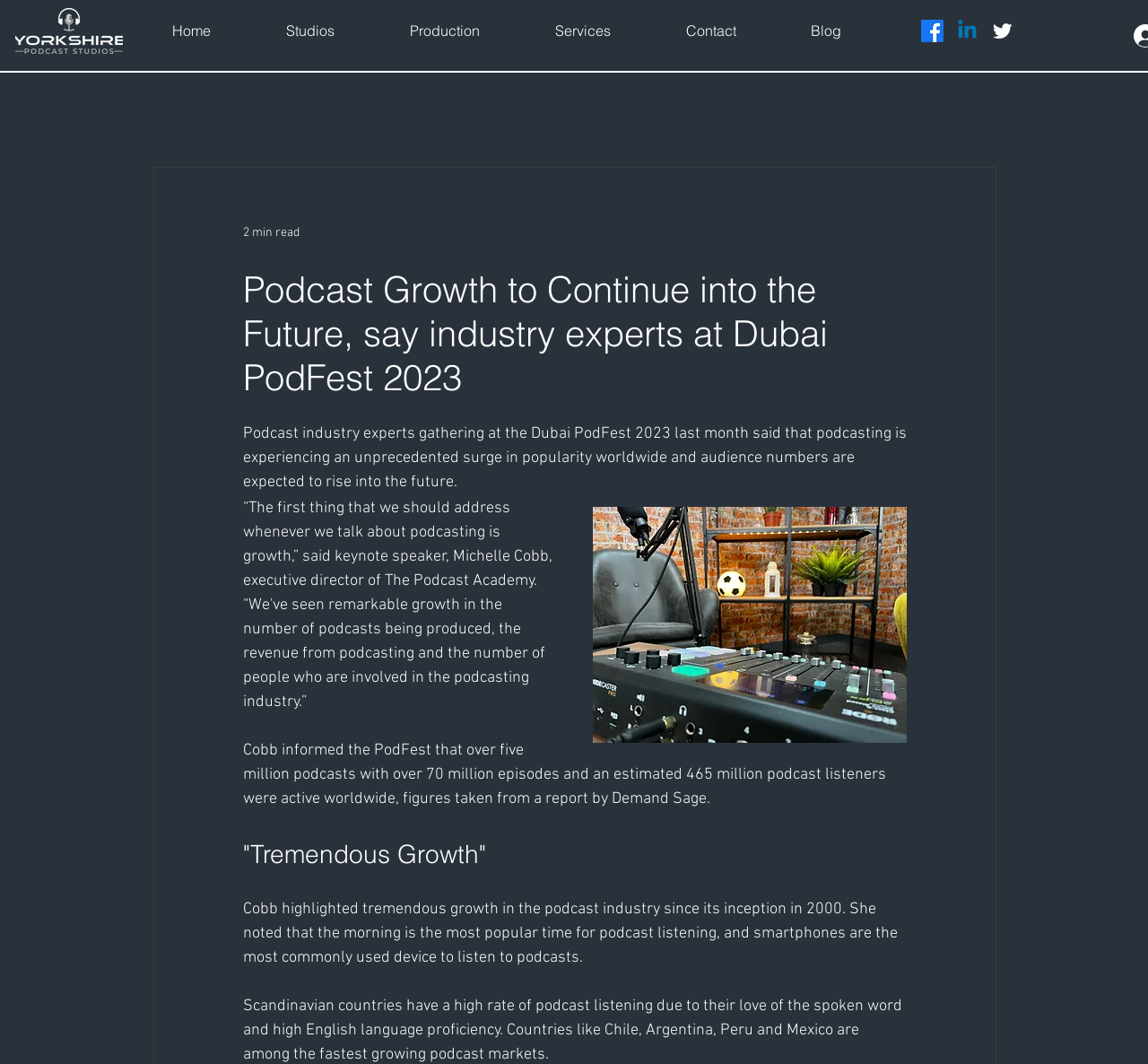What is the logo on the top left corner?
Answer the question with a single word or phrase derived from the image.

Yorkshire Podcast Studio Logo